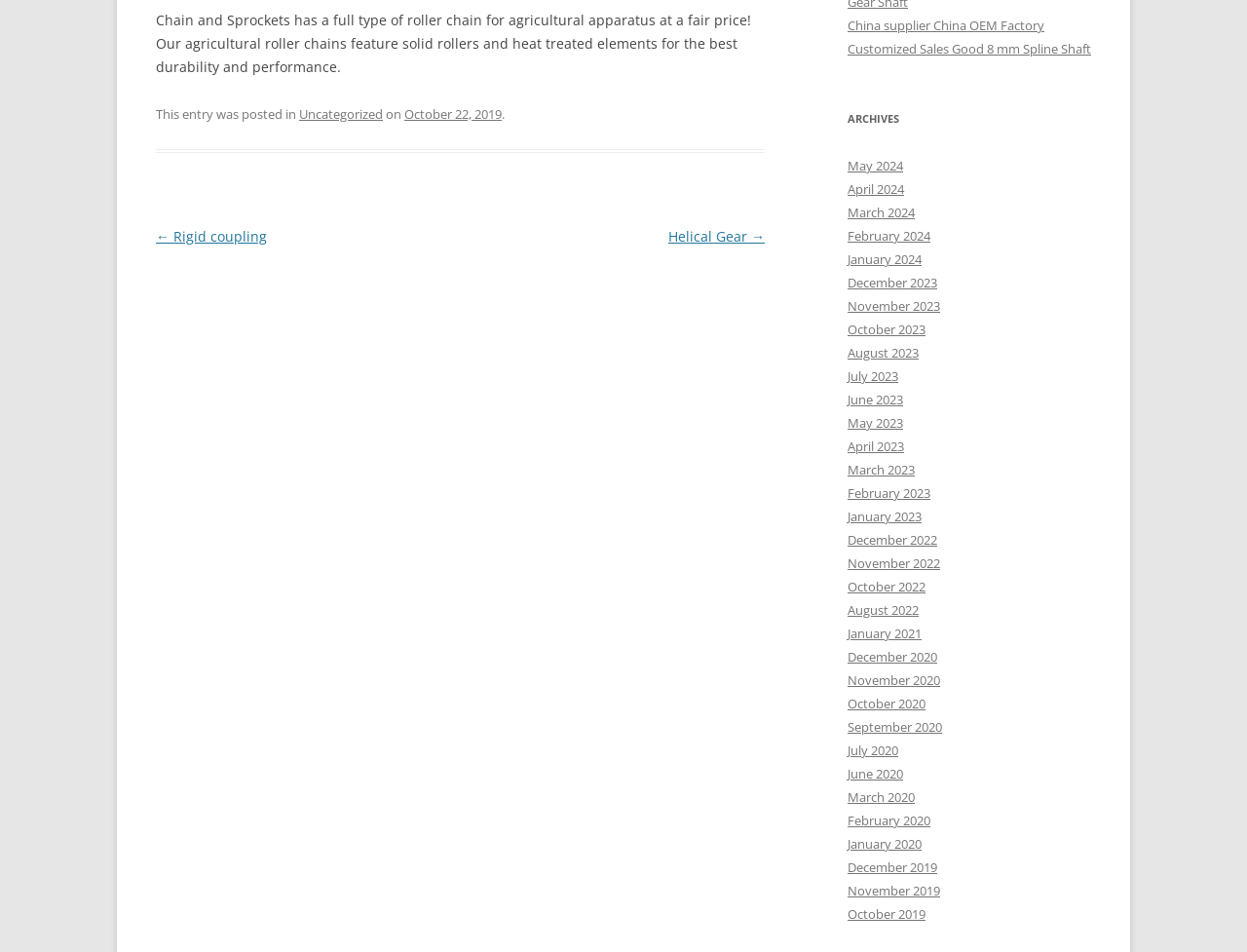Find the bounding box coordinates corresponding to the UI element with the description: "Home". The coordinates should be formatted as [left, top, right, bottom], with values as floats between 0 and 1.

None